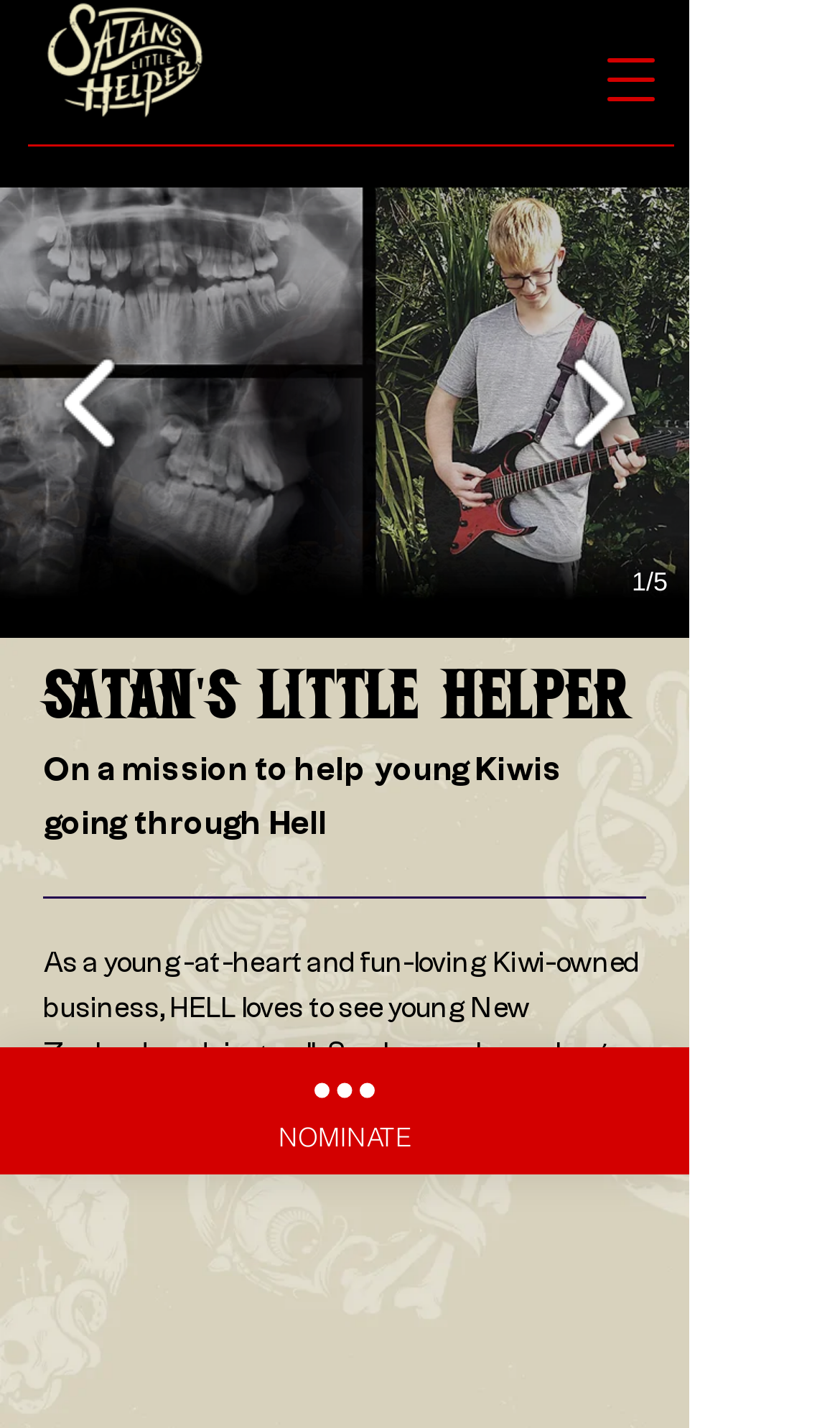Please provide a comprehensive answer to the question below using the information from the image: What can be done on this webpage?

The webpage provides two main options: to nominate or to learn more about the charity program. This can be determined by the presence of the 'NOMINATE' link and the 'LEARN MORE' link on the webpage.